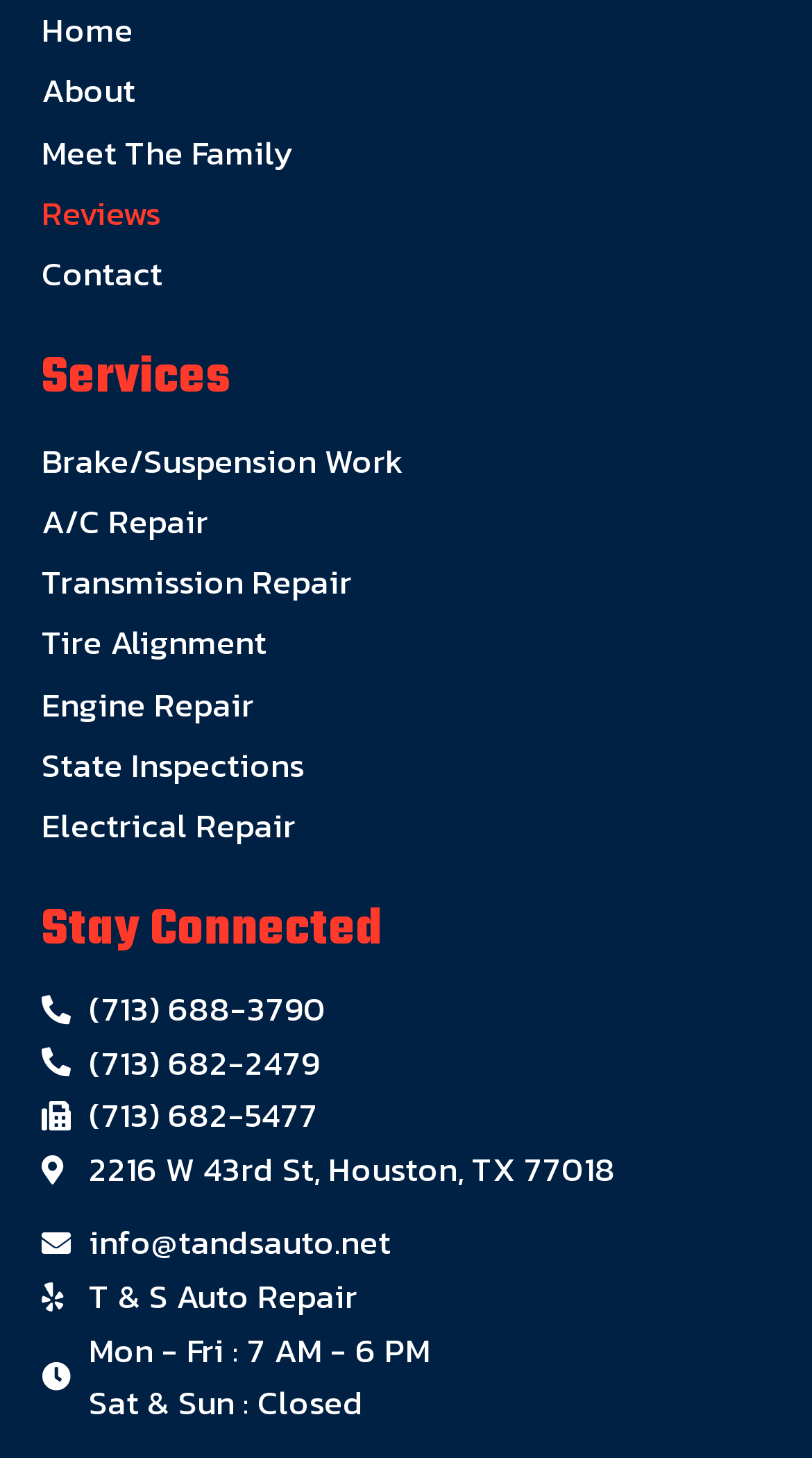Determine the bounding box coordinates of the region I should click to achieve the following instruction: "Go to Get Started". Ensure the bounding box coordinates are four float numbers between 0 and 1, i.e., [left, top, right, bottom].

None